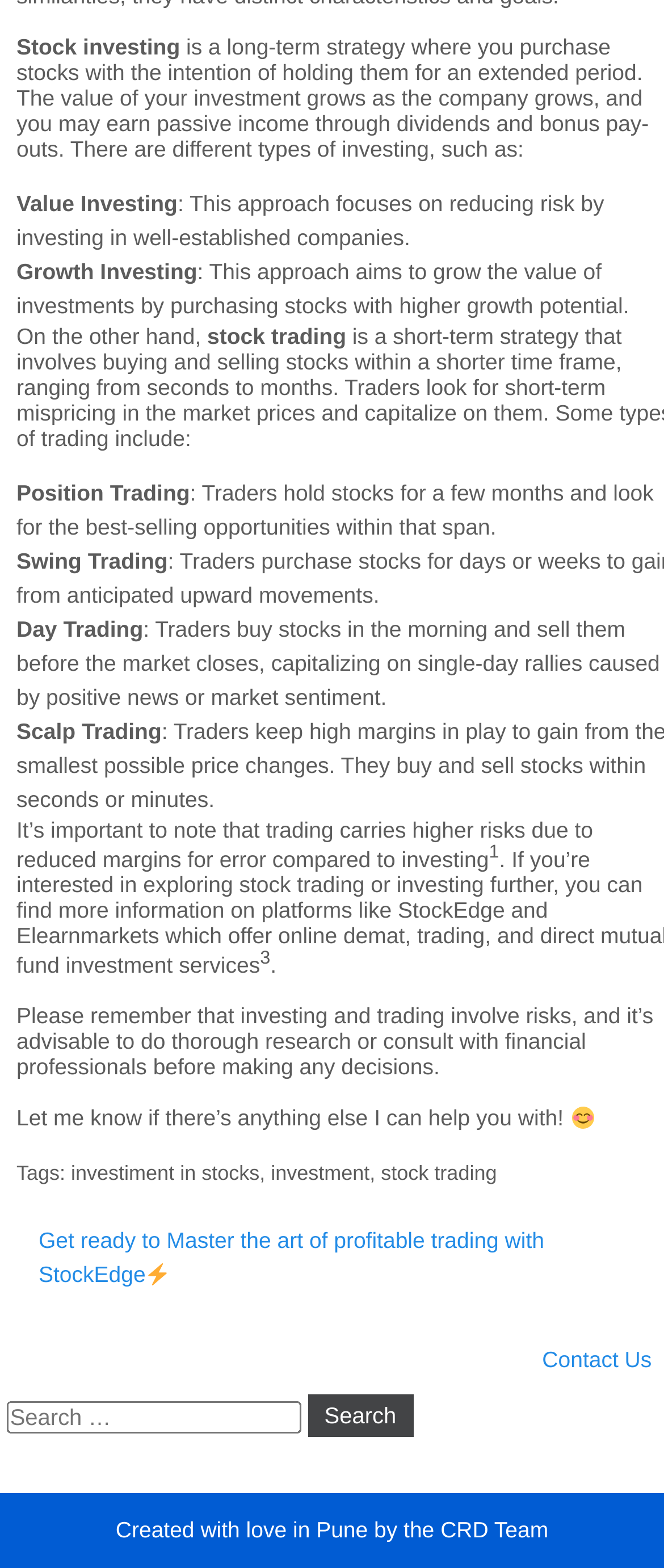Please mark the bounding box coordinates of the area that should be clicked to carry out the instruction: "Click on 'stock trading'".

[0.312, 0.206, 0.521, 0.222]